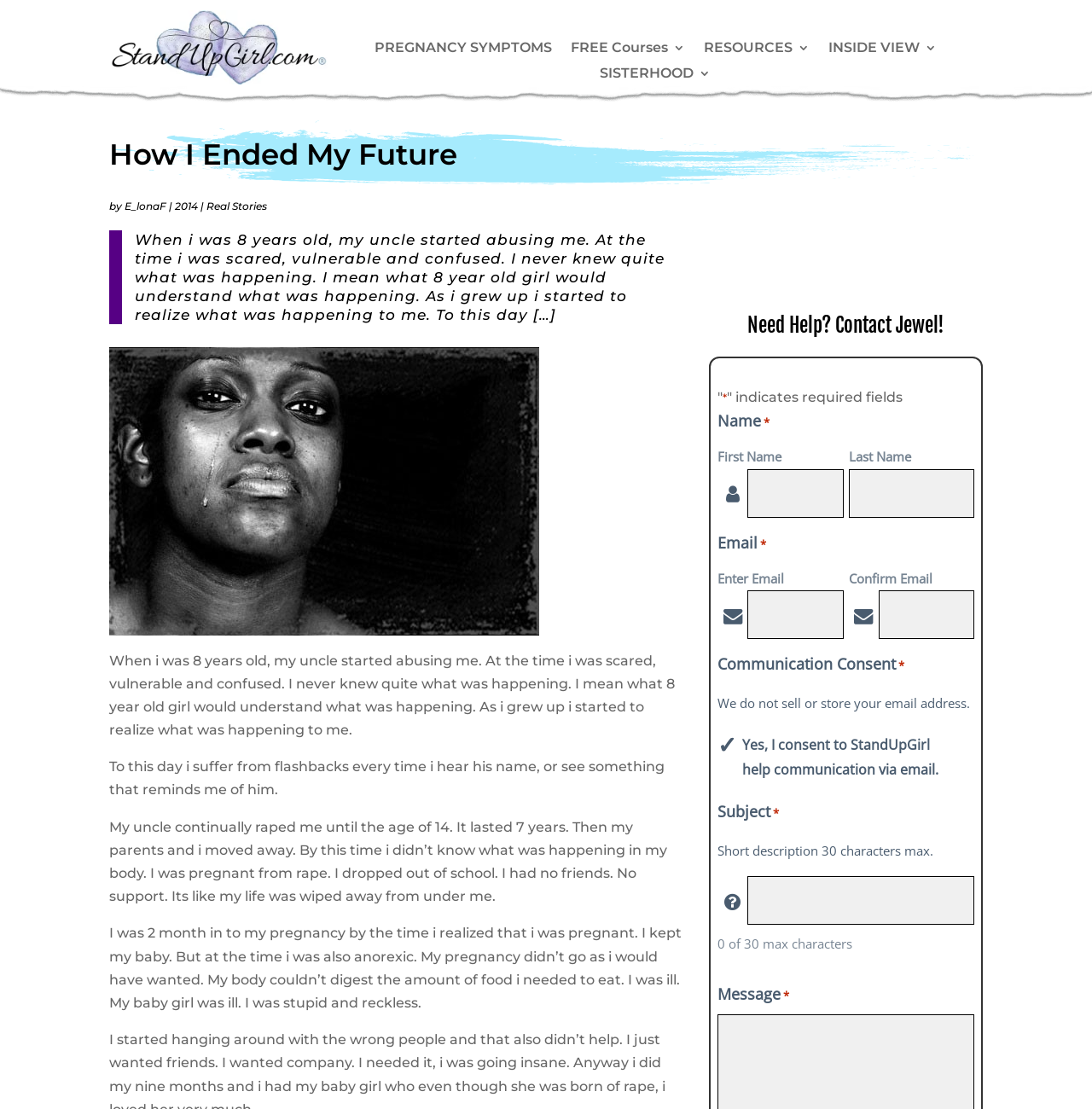Using the image as a reference, answer the following question in as much detail as possible:
What is the purpose of the form on the webpage?

The form on the webpage appears to be a contact form, with fields for name, email, and message. The heading above the form says 'Need Help? Contact Jewel!', suggesting that the purpose of the form is to allow users to reach out to Jewel for assistance or support.